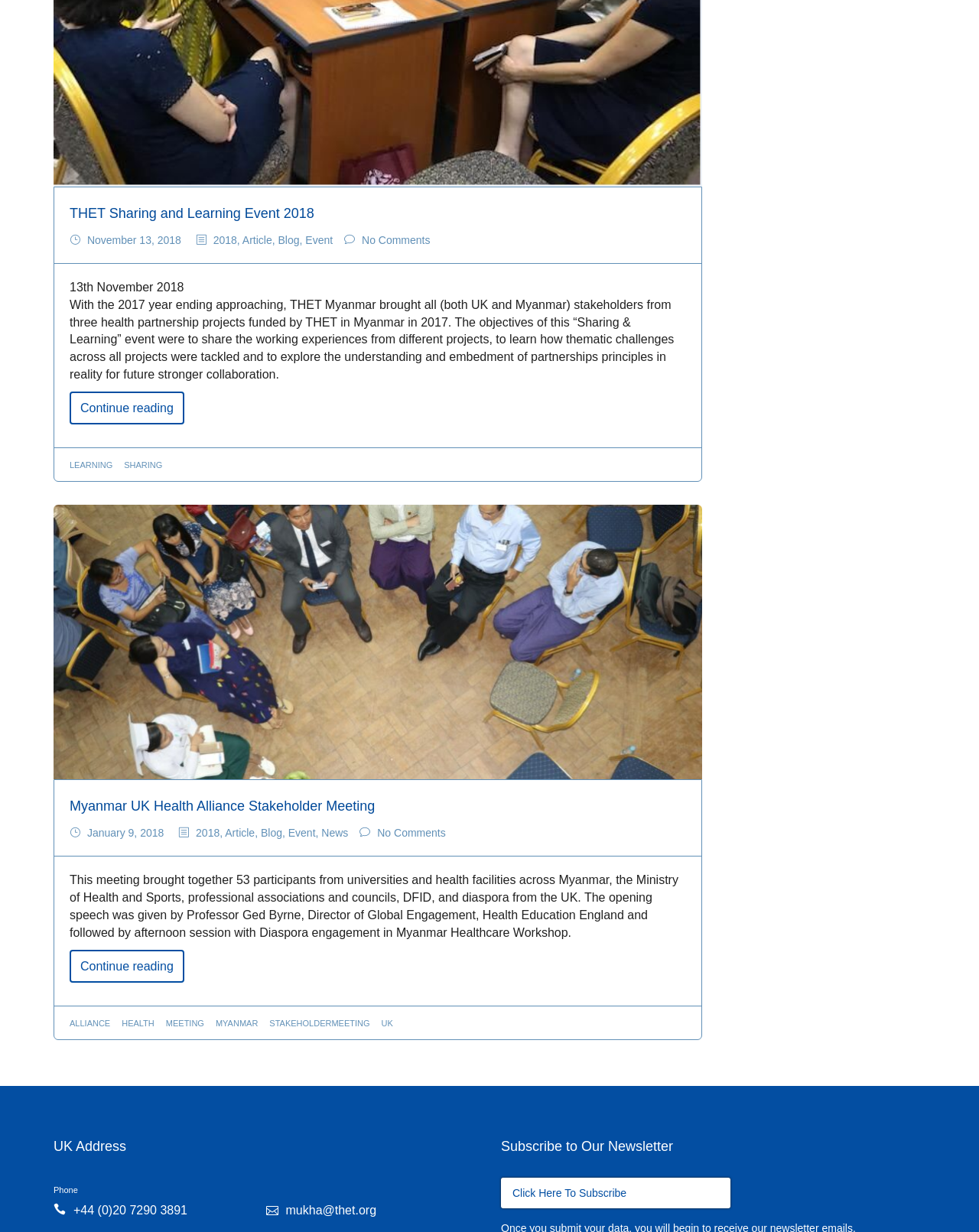Identify the bounding box for the described UI element: "November 13, 2018".

[0.089, 0.19, 0.185, 0.2]